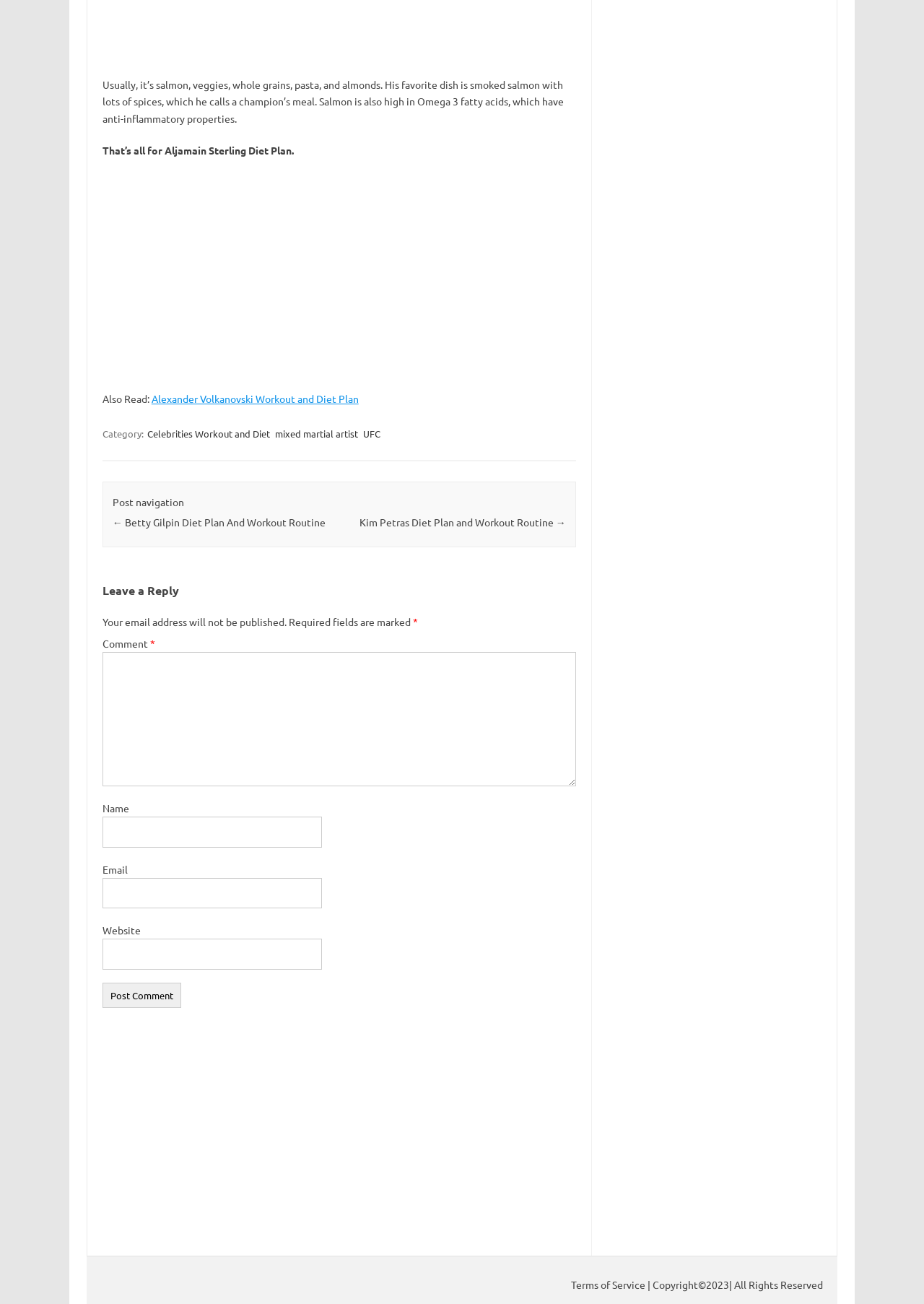Provide a brief response to the question below using a single word or phrase: 
What is Aljamain Sterling's favorite dish?

Smoked salmon